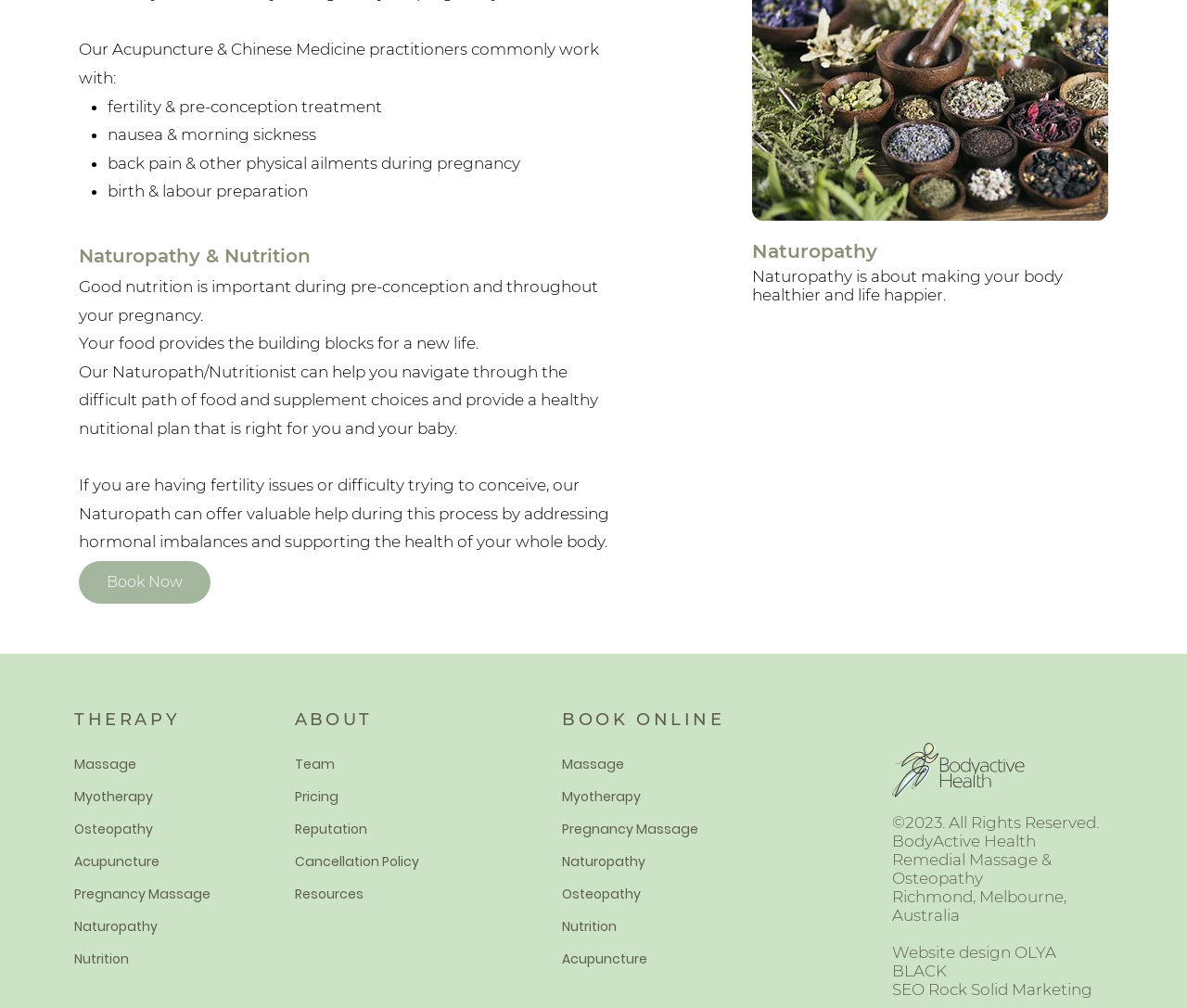Please determine the bounding box coordinates of the clickable area required to carry out the following instruction: "Book a massage". The coordinates must be four float numbers between 0 and 1, represented as [left, top, right, bottom].

[0.473, 0.742, 0.659, 0.774]